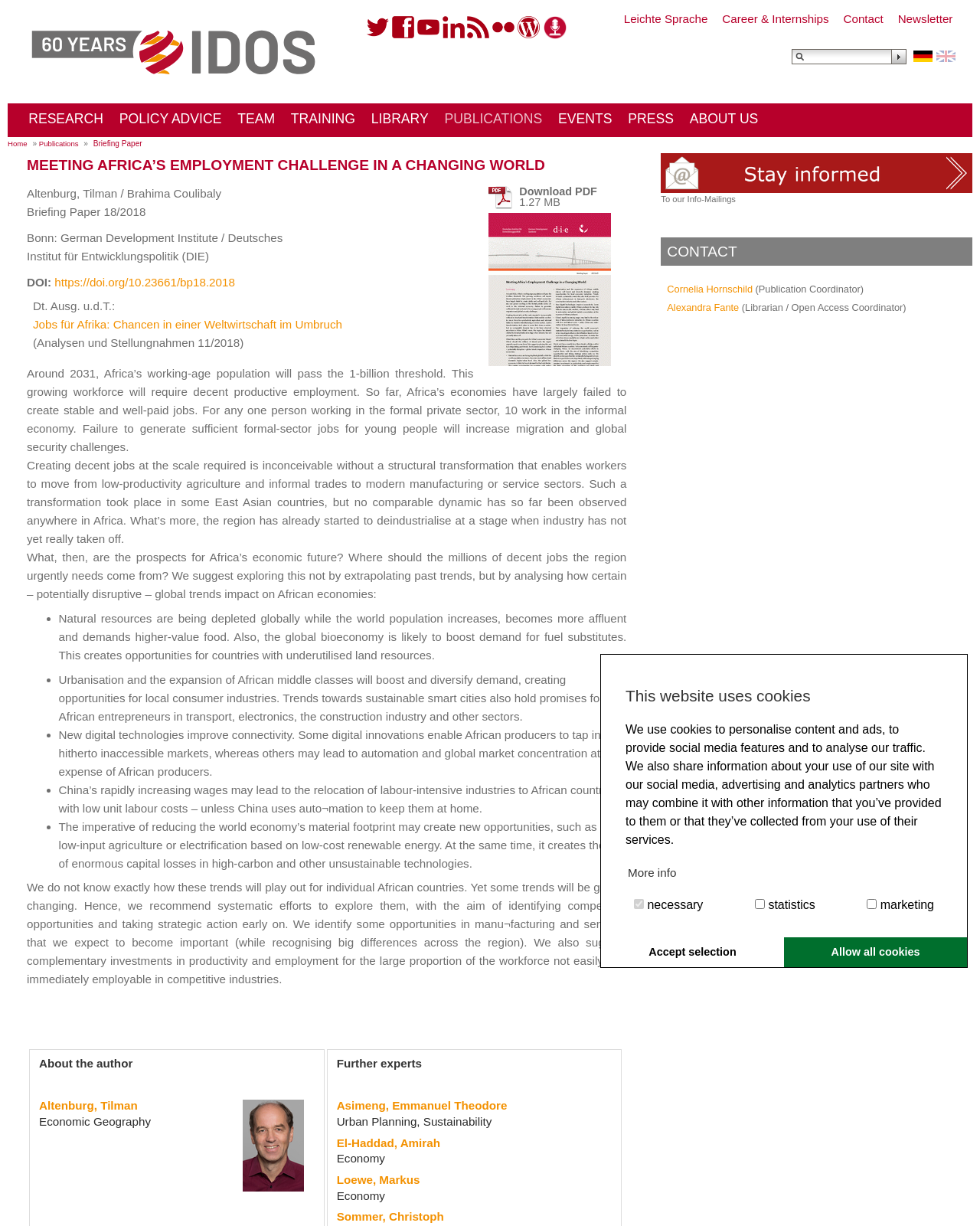Please locate the bounding box coordinates of the element that needs to be clicked to achieve the following instruction: "Download the PDF". The coordinates should be four float numbers between 0 and 1, i.e., [left, top, right, bottom].

[0.53, 0.151, 0.609, 0.161]